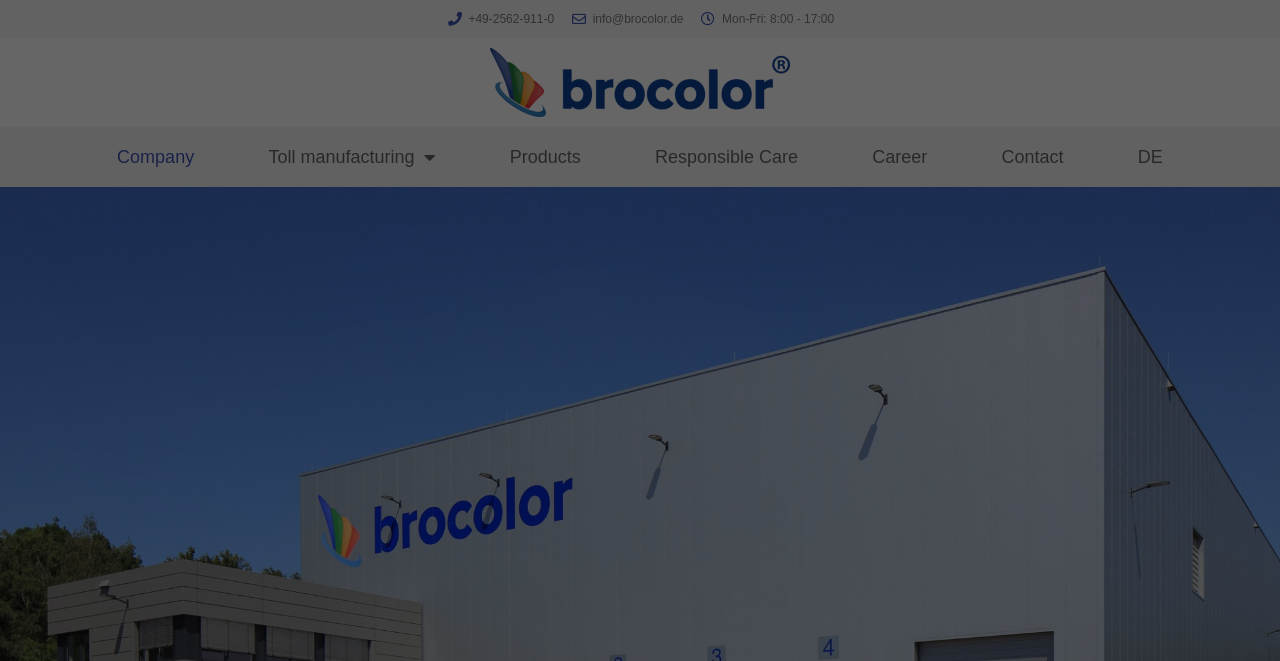Determine the bounding box coordinates for the HTML element described here: "Products".

[0.369, 0.207, 0.483, 0.268]